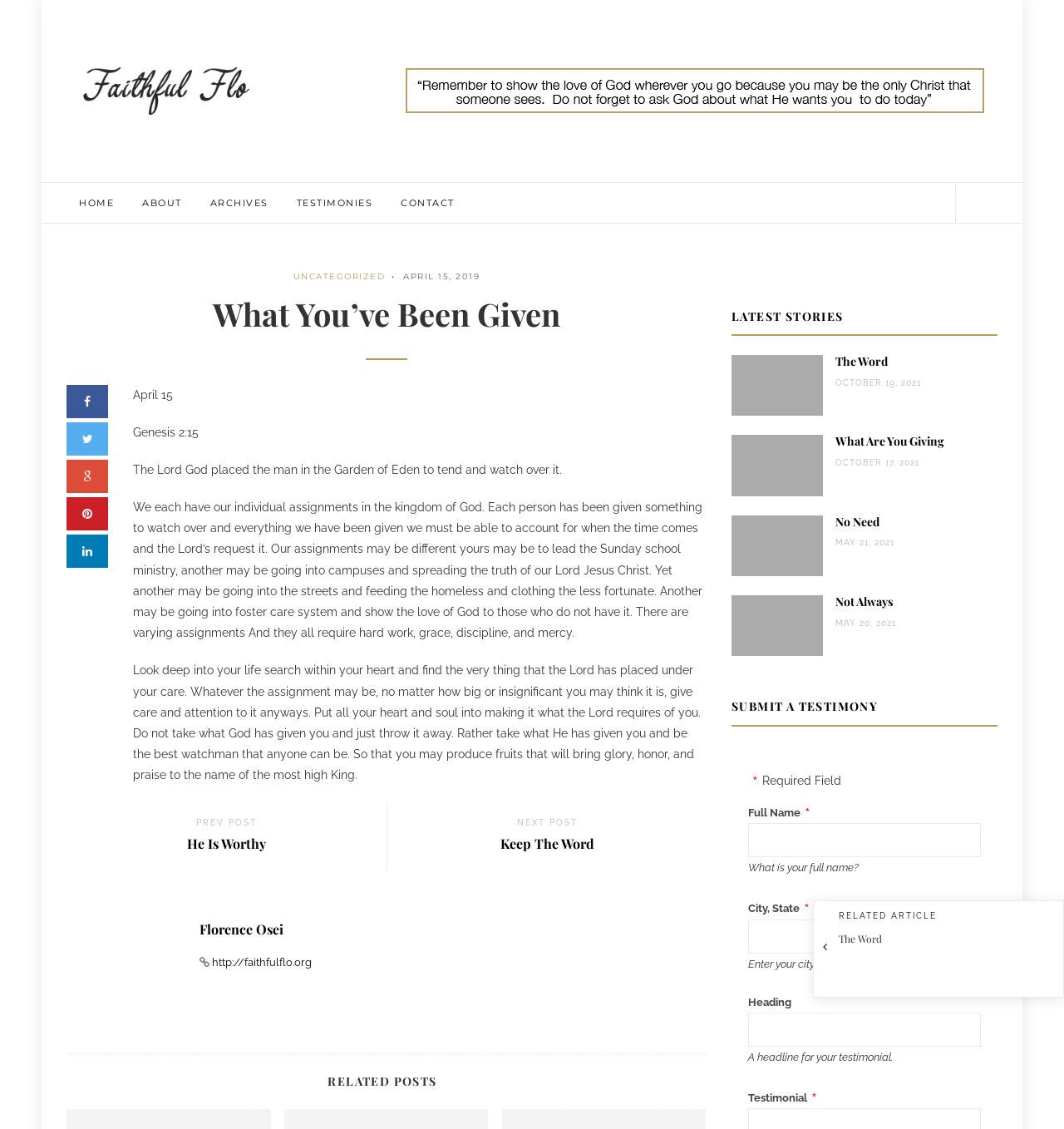Please locate the bounding box coordinates of the element that should be clicked to achieve the given instruction: "Contact the ERASMUS Incoming Office".

None